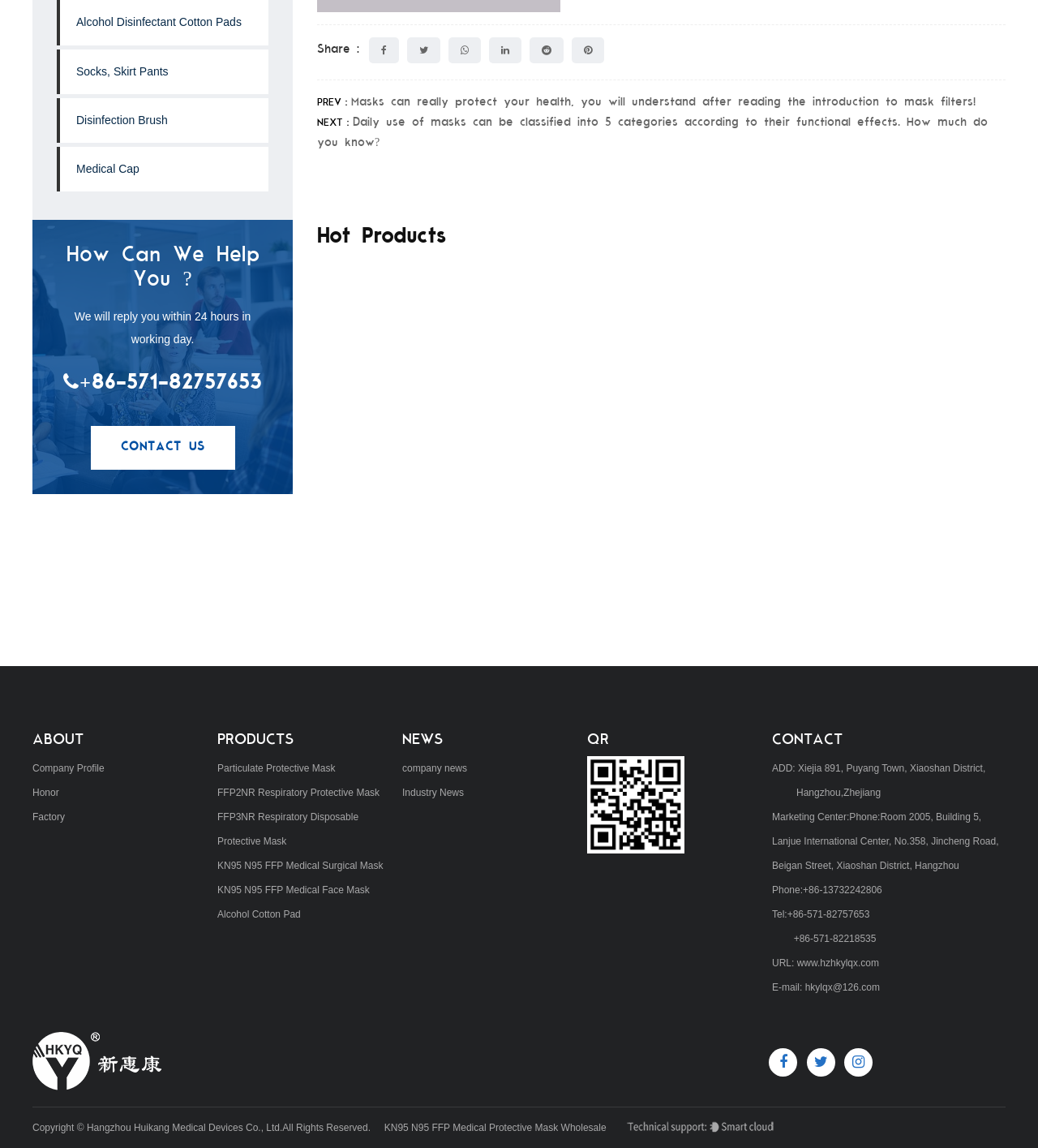Reply to the question with a brief word or phrase: What is the title of the 'How Can We Help You?' section?

We will reply you within 24 hours in working day.